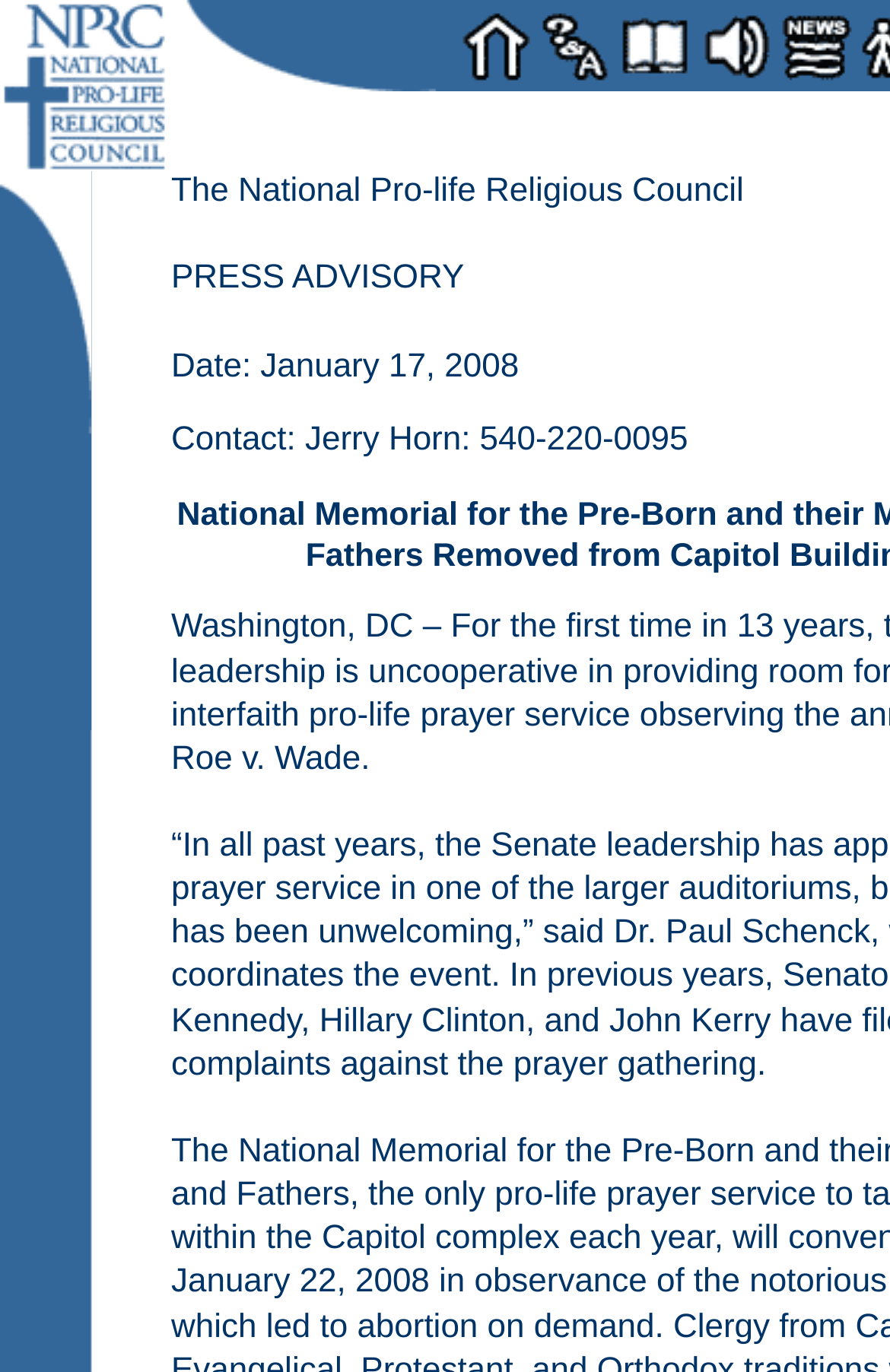Respond to the question with just a single word or phrase: 
Who is the contact person mentioned on the webpage?

Jerry Horn